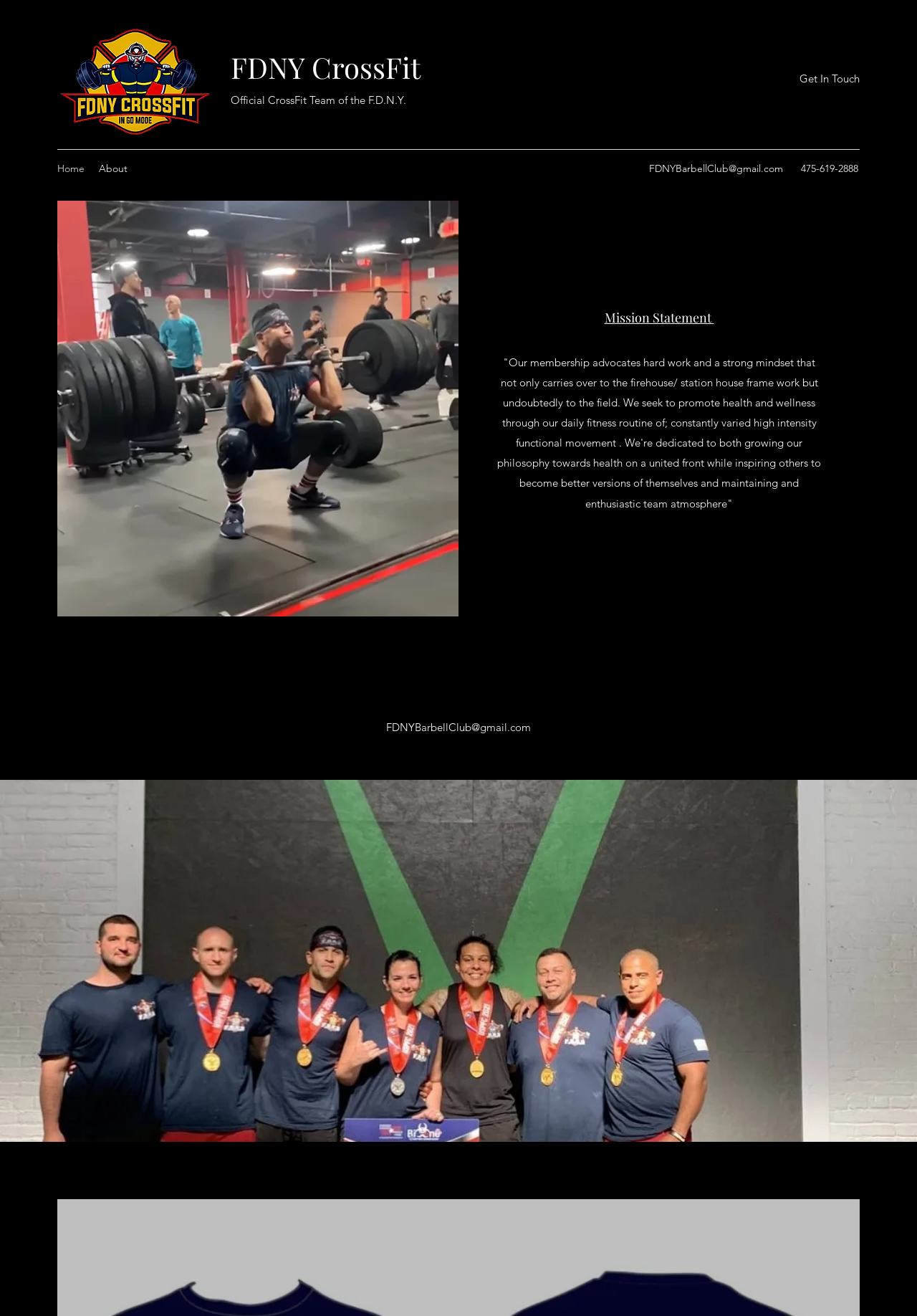Give a complete and precise description of the webpage's appearance.

The webpage is the official website of the FDNY Barbell Club, a CrossFit team. At the top left, there is a logo image of FDNY Crossfit 1.PNG, accompanied by a link to FDNY CrossFit. Below the logo, there is a brief description of the team, stating that it is the official CrossFit team of the F.D.N.Y.

On the top right, there is a "Get In Touch" button. Below it, there is a navigation menu labeled "Site" with links to "Home" and "About" pages.

In the middle of the page, there is a large image that spans almost the entire width of the page. Above the image, there is a heading that reads "Mission Statement", followed by a lengthy paragraph describing the team's philosophy and goals.

To the right of the image, there is a section with the team's contact information, including an email address and a phone number. The email address is also a clickable link.

At the bottom of the page, there are three regions labeled "Home: About", "Home: Contact", and "Home: Welcome", which may serve as separators or section dividers. There is also another image at the bottom of the page, spanning the entire width.